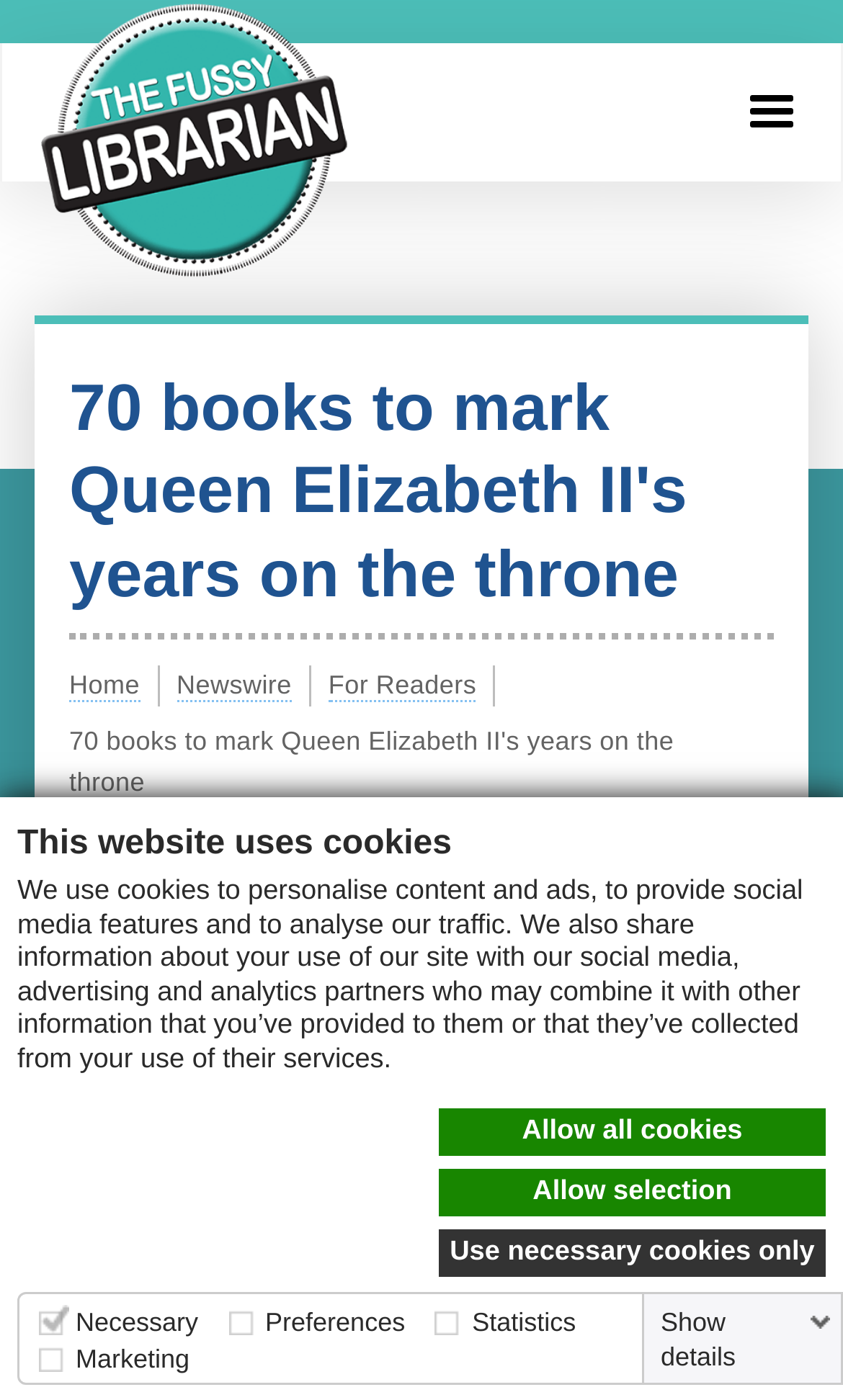Please indicate the bounding box coordinates of the element's region to be clicked to achieve the instruction: "Click the link to Sadye Scott-Hainchek". Provide the coordinates as four float numbers between 0 and 1, i.e., [left, top, right, bottom].

[0.082, 0.705, 0.513, 0.733]